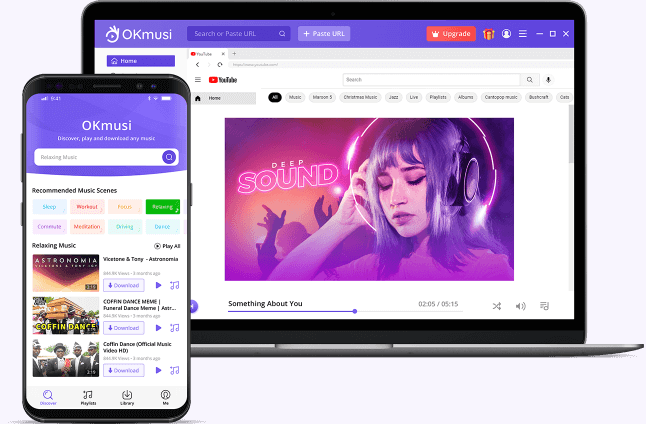Give a thorough caption for the picture.

The image showcases the OKmusi interface on both a mobile device and a laptop, highlighting its functionality as a music downloader. The mobile screen displays a vibrant application design featuring recommended music scenes such as "Chill," "Pop," and "Focusing," along with the option to play playlists. The laptop screen prominently features a colorful visual with the words "DEEP SOUND," depicting a young woman enjoying music with headphones, while a song titled "Something About You" plays, showcased by a progress bar. The interface emphasizes user-friendly navigation with a search bar prompting users to paste URLs, suggesting its purpose as a tool for discovering and downloading music efficiently.